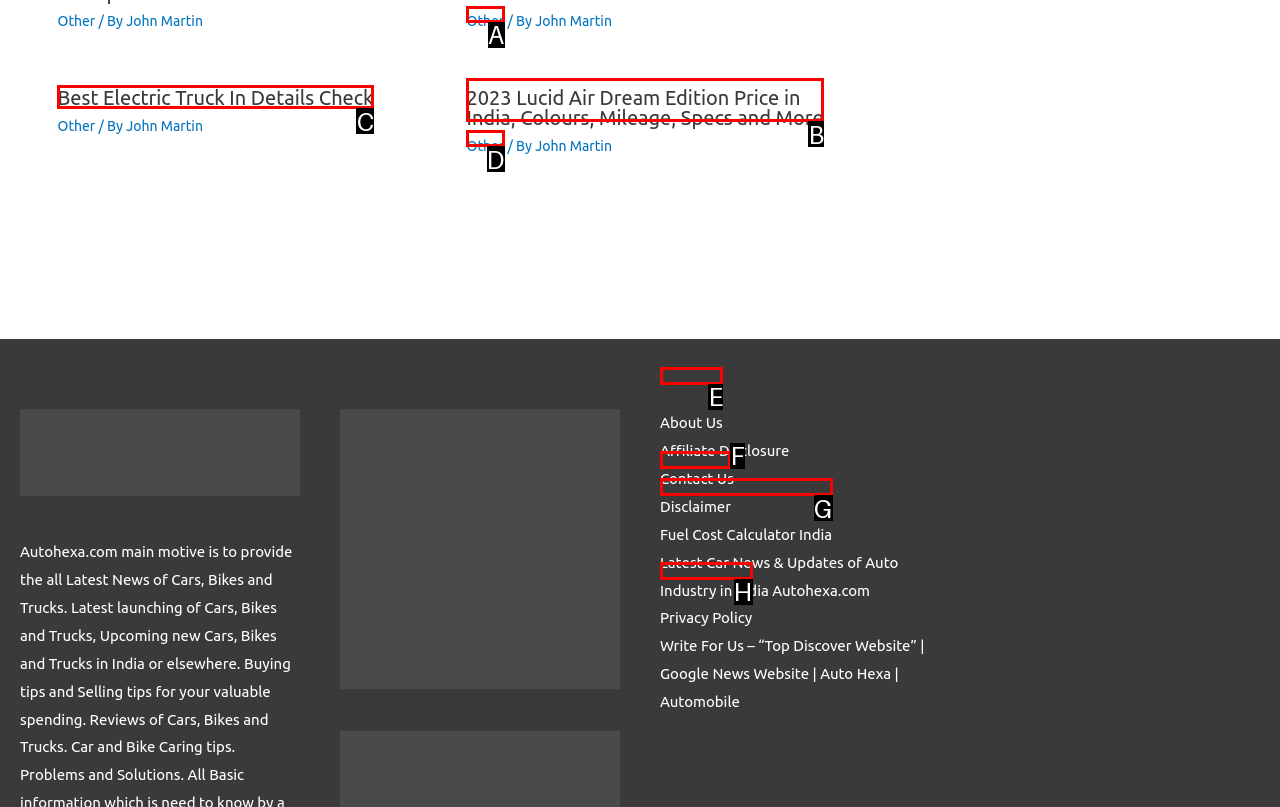Select the UI element that should be clicked to execute the following task: Click on the link to read about the best electric truck in details
Provide the letter of the correct choice from the given options.

C